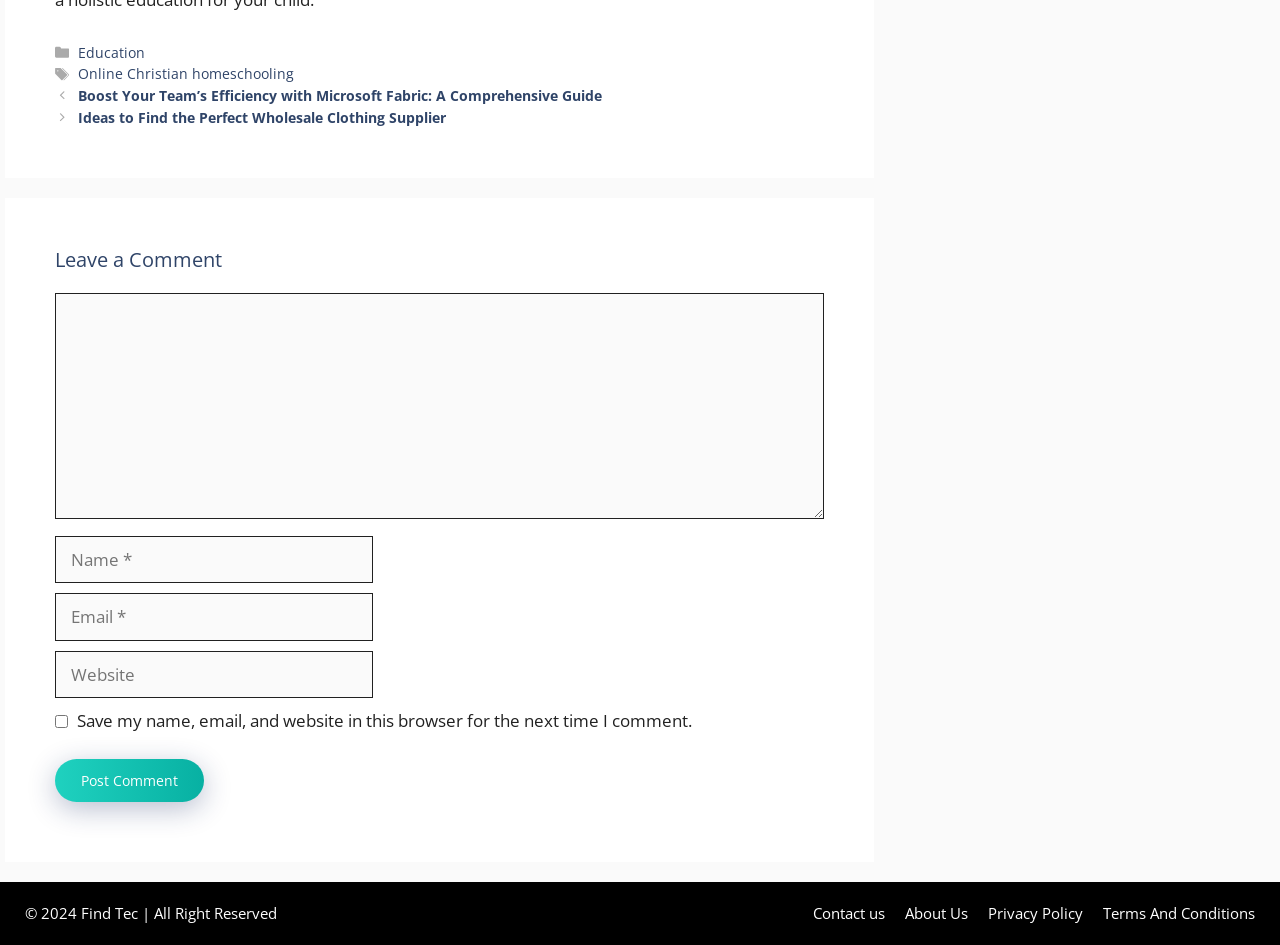Please determine the bounding box coordinates, formatted as (top-left x, top-left y, bottom-right x, bottom-right y), with all values as floating point numbers between 0 and 1. Identify the bounding box of the region described as: Online Christian homeschooling

[0.061, 0.068, 0.23, 0.088]